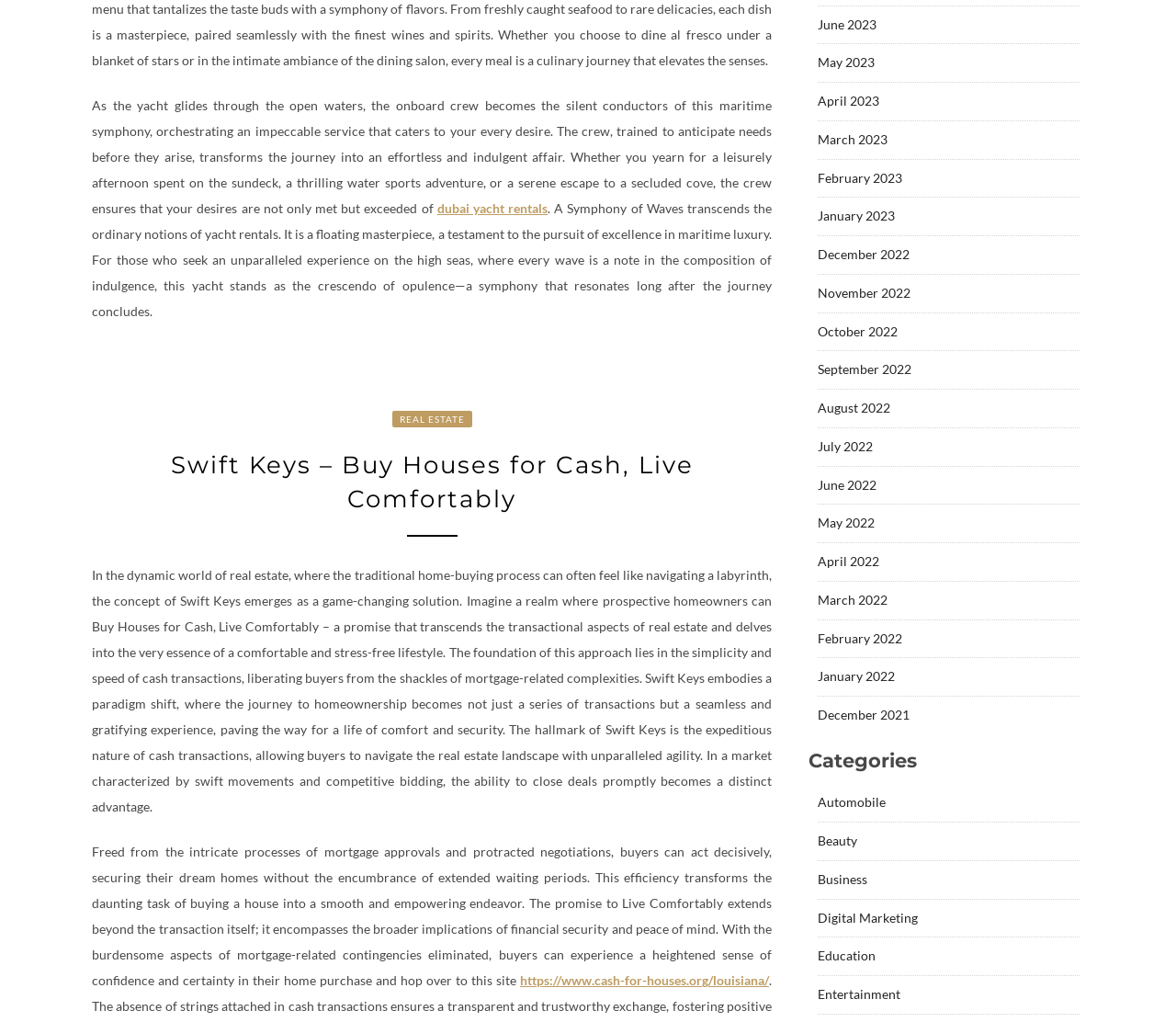What is the theme of the yacht description?
Please use the image to deliver a detailed and complete answer.

The theme of the yacht description is luxury, as it uses phrases such as 'maritime luxury', 'impeccable service', and 'indulgent affair' to convey a sense of high-end quality and extravagance.